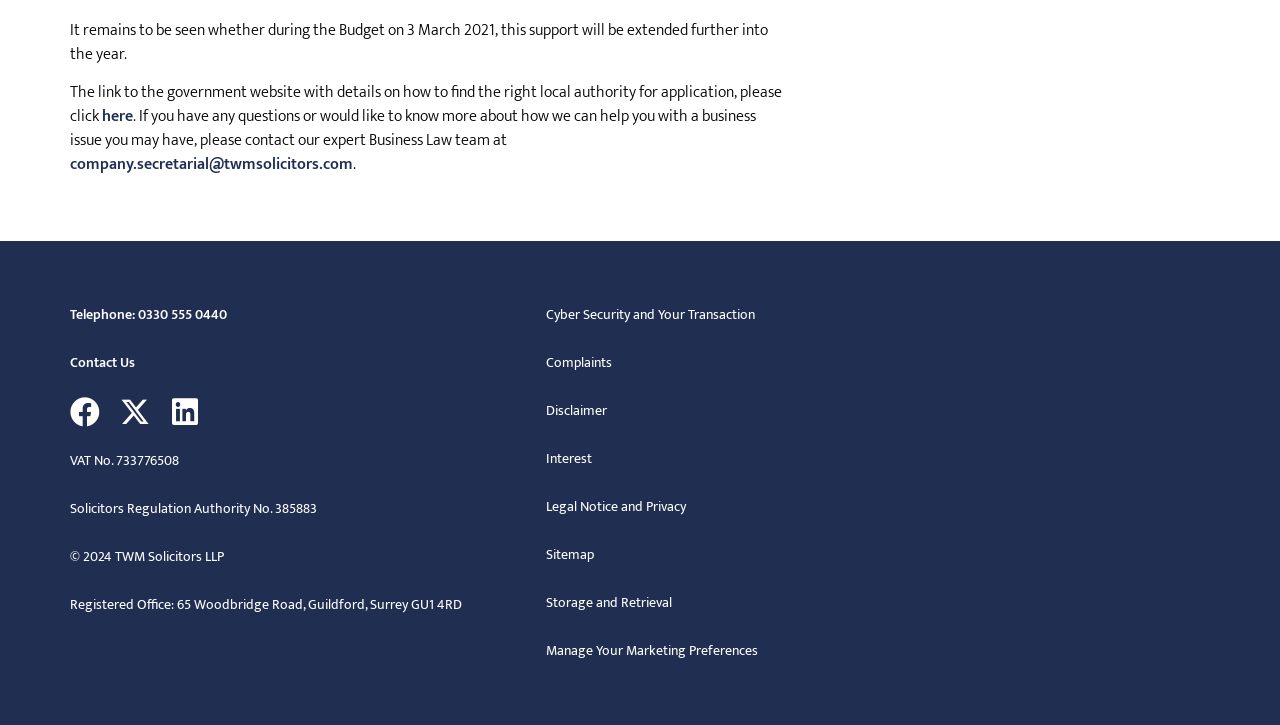Determine the bounding box coordinates of the clickable element to achieve the following action: 'follow the company on Facebook'. Provide the coordinates as four float values between 0 and 1, formatted as [left, top, right, bottom].

[0.055, 0.548, 0.078, 0.589]